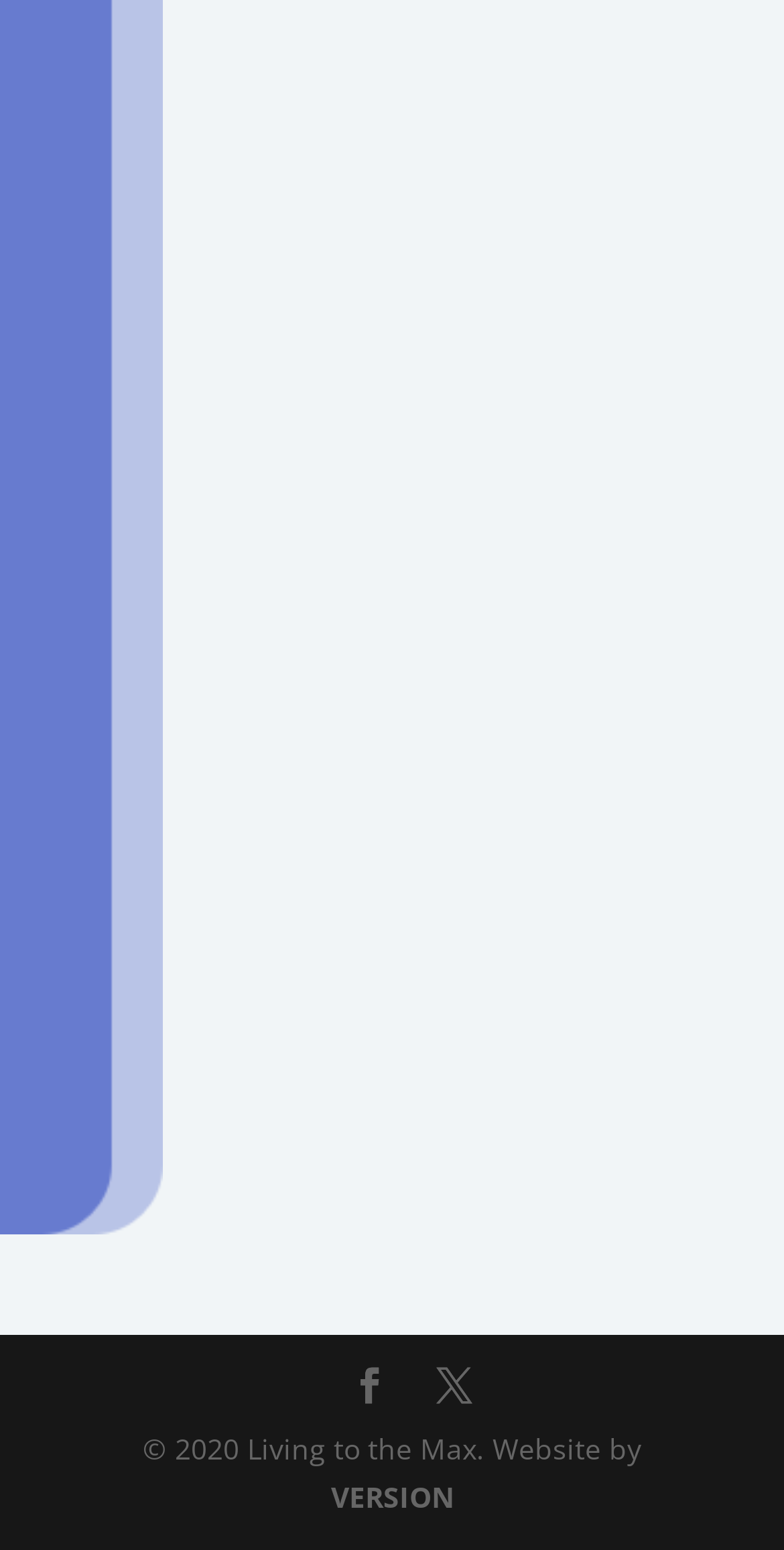How many social media links are at the bottom?
Please give a detailed and elaborate answer to the question.

There are two link elements with OCR text '' and '' at the bottom of the page, which are likely social media links.